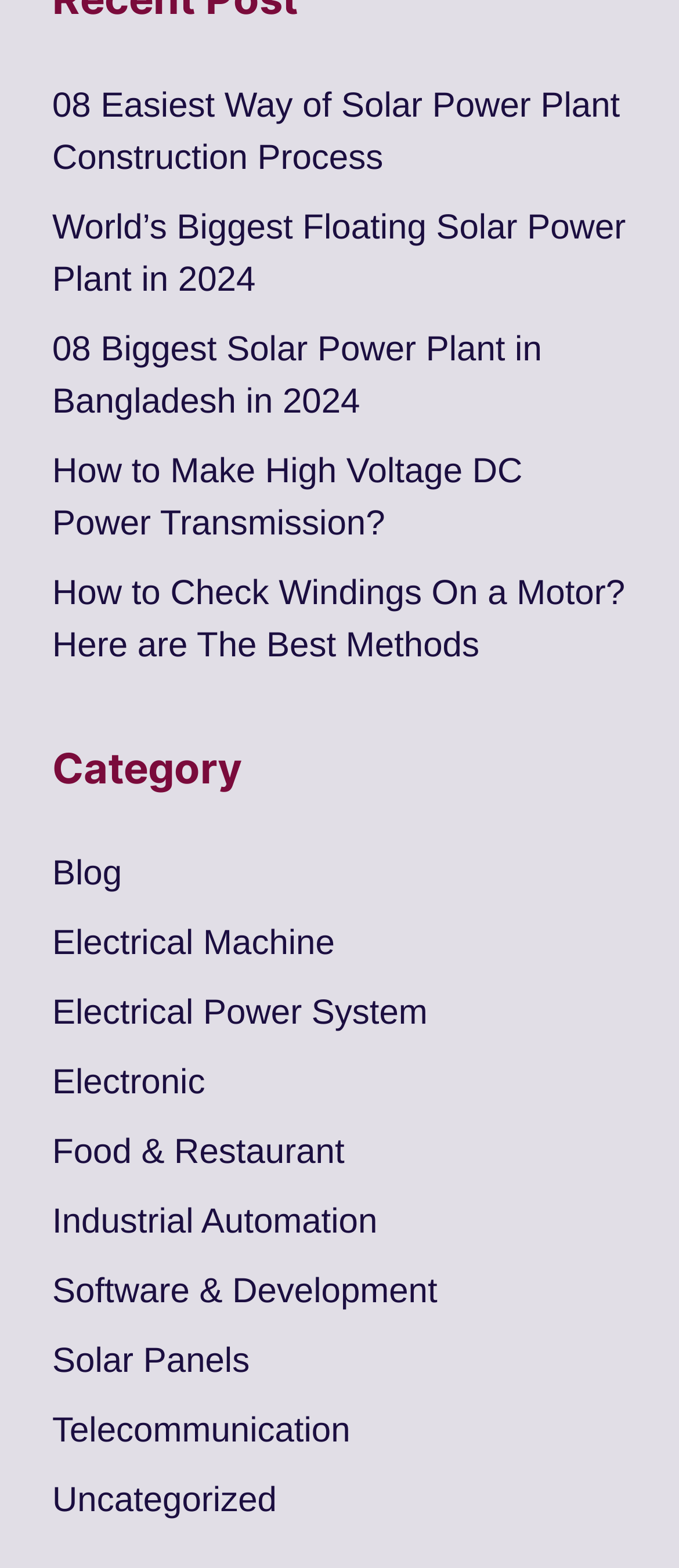Determine the bounding box coordinates of the clickable element to achieve the following action: 'Read about the world's biggest floating solar power plant in 2024'. Provide the coordinates as four float values between 0 and 1, formatted as [left, top, right, bottom].

[0.077, 0.133, 0.922, 0.19]